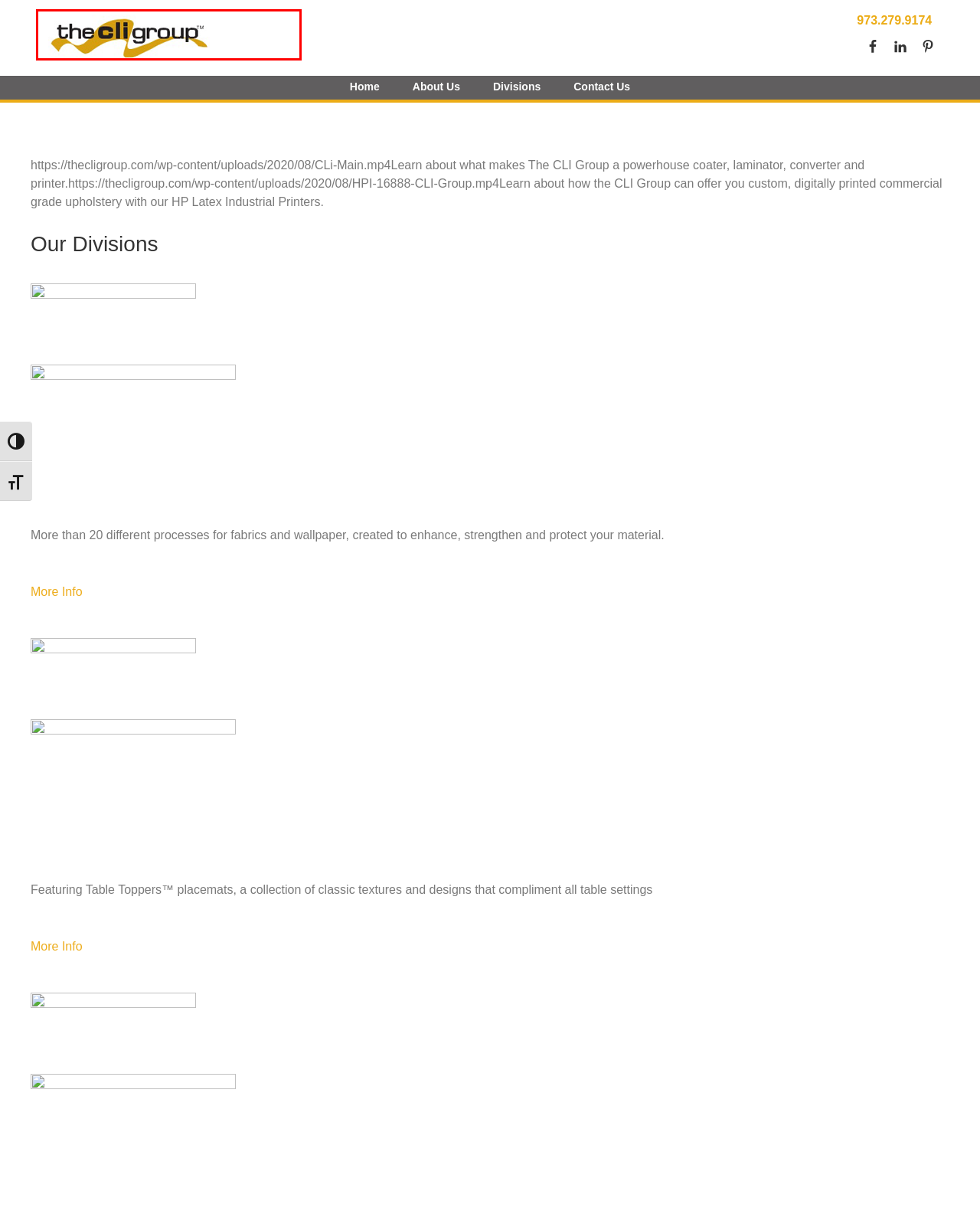You have a screenshot of a webpage with a red bounding box around an element. Identify the webpage description that best fits the new page that appears after clicking the selected element in the red bounding box. Here are the candidates:
A. Lamin8 | The CLI GroupLamin8
B. Think Big DP – Digital printing for wall coverings, blinds, and upholstery
C. About Us - The CLI Group
D. Welcome to The CLI Group - The CLI Group
E. DASCO | The CLI GroupDasco
F. Terms & Conditions - The CLI Group
G. Site map - The CLI Group
H. Contact Us | The CLI Group

D